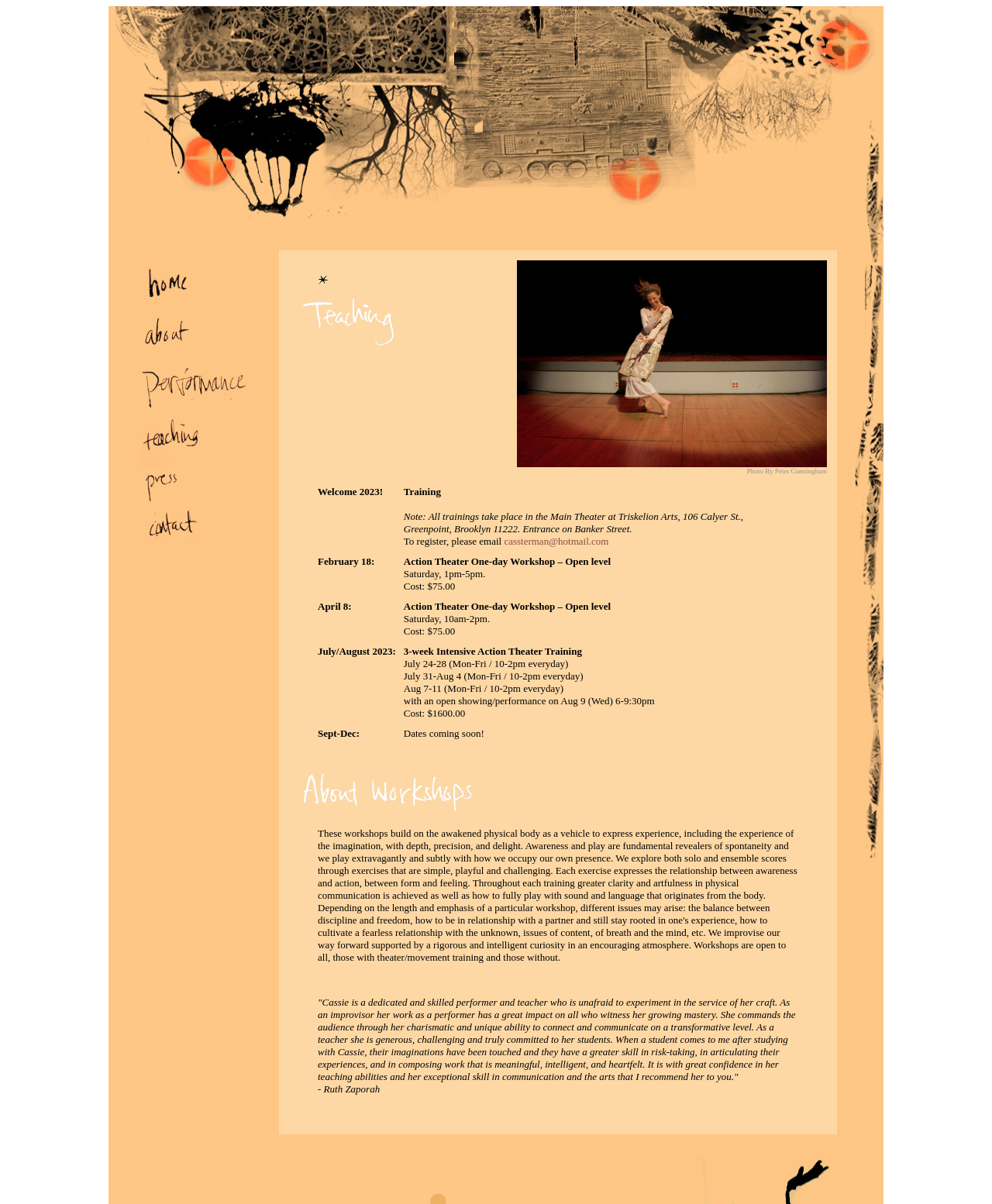Provide a one-word or brief phrase answer to the question:
How much does the 3-week Intensive Action Theater Training cost?

$1600.00